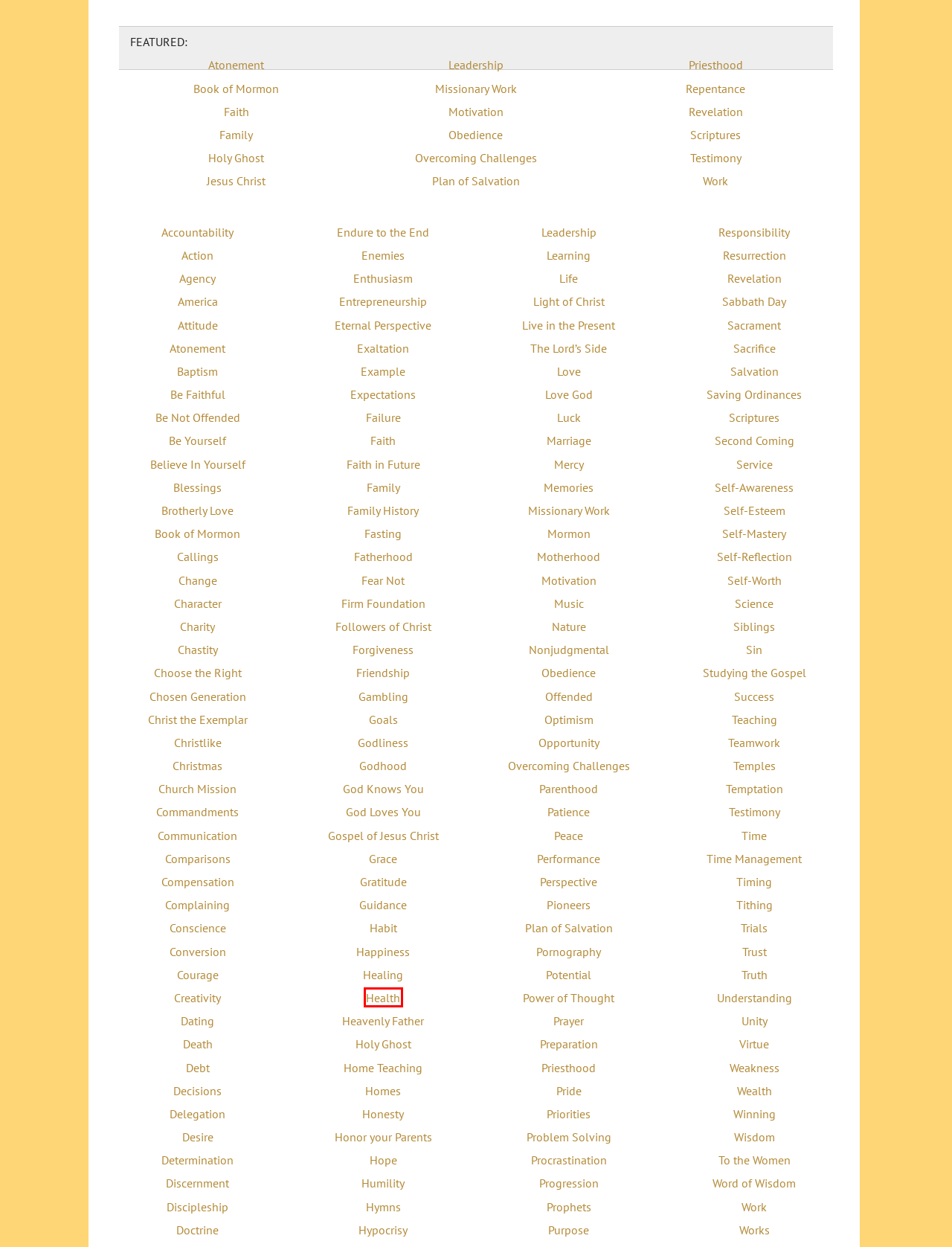With the provided screenshot showing a webpage and a red bounding box, determine which webpage description best fits the new page that appears after clicking the element inside the red box. Here are the options:
A. Wealth | LDSminds
B. Health | LDSminds
C. Faith in Future | LDSminds
D. Memories | LDSminds
E. Self-Worth | LDSminds
F. Works | LDSminds
G. Grace | LDSminds
H. Repentance | LDSminds

B